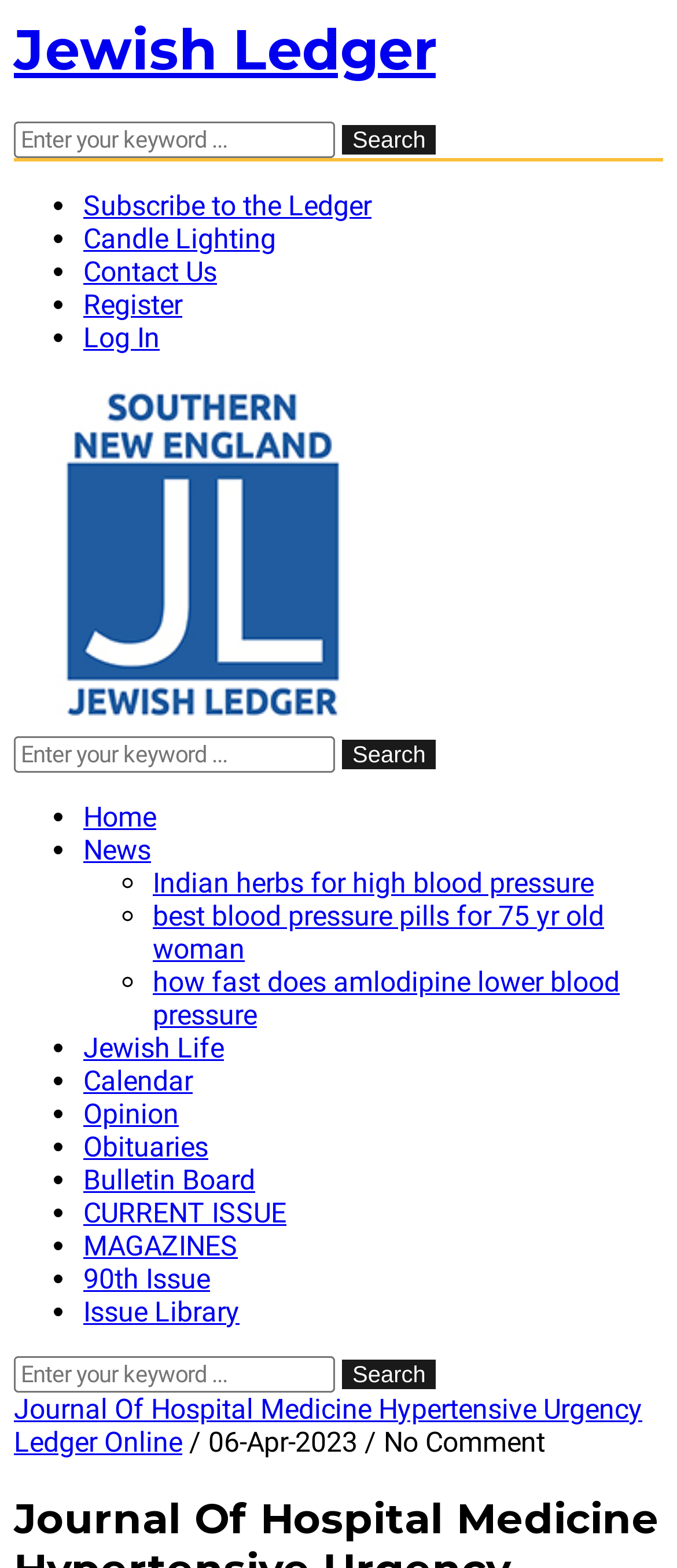Using the provided element description "Opinion", determine the bounding box coordinates of the UI element.

[0.123, 0.7, 0.264, 0.721]